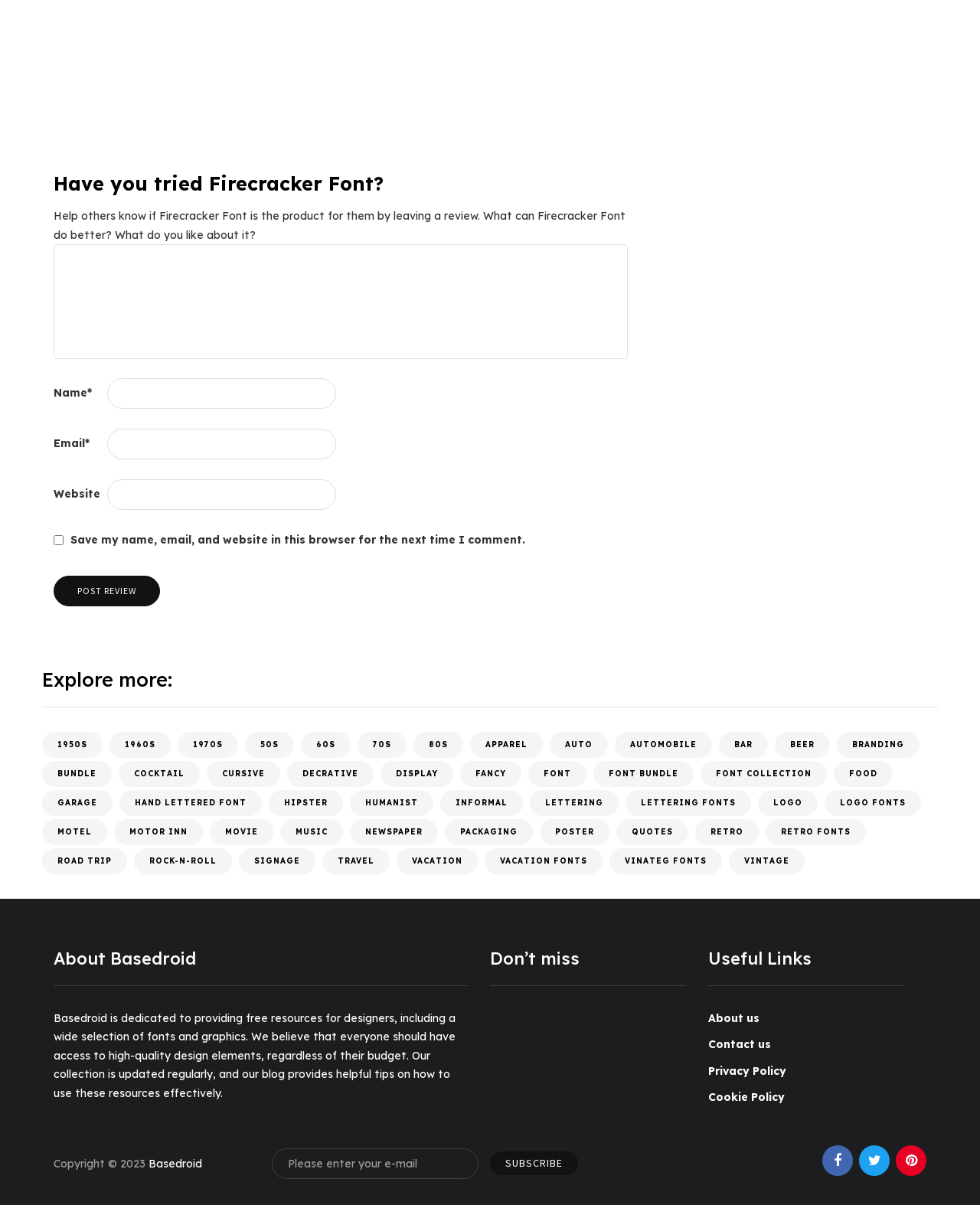What type of fonts are featured on this website? 
Refer to the screenshot and respond with a concise word or phrase.

Retro, vintage, and decorative